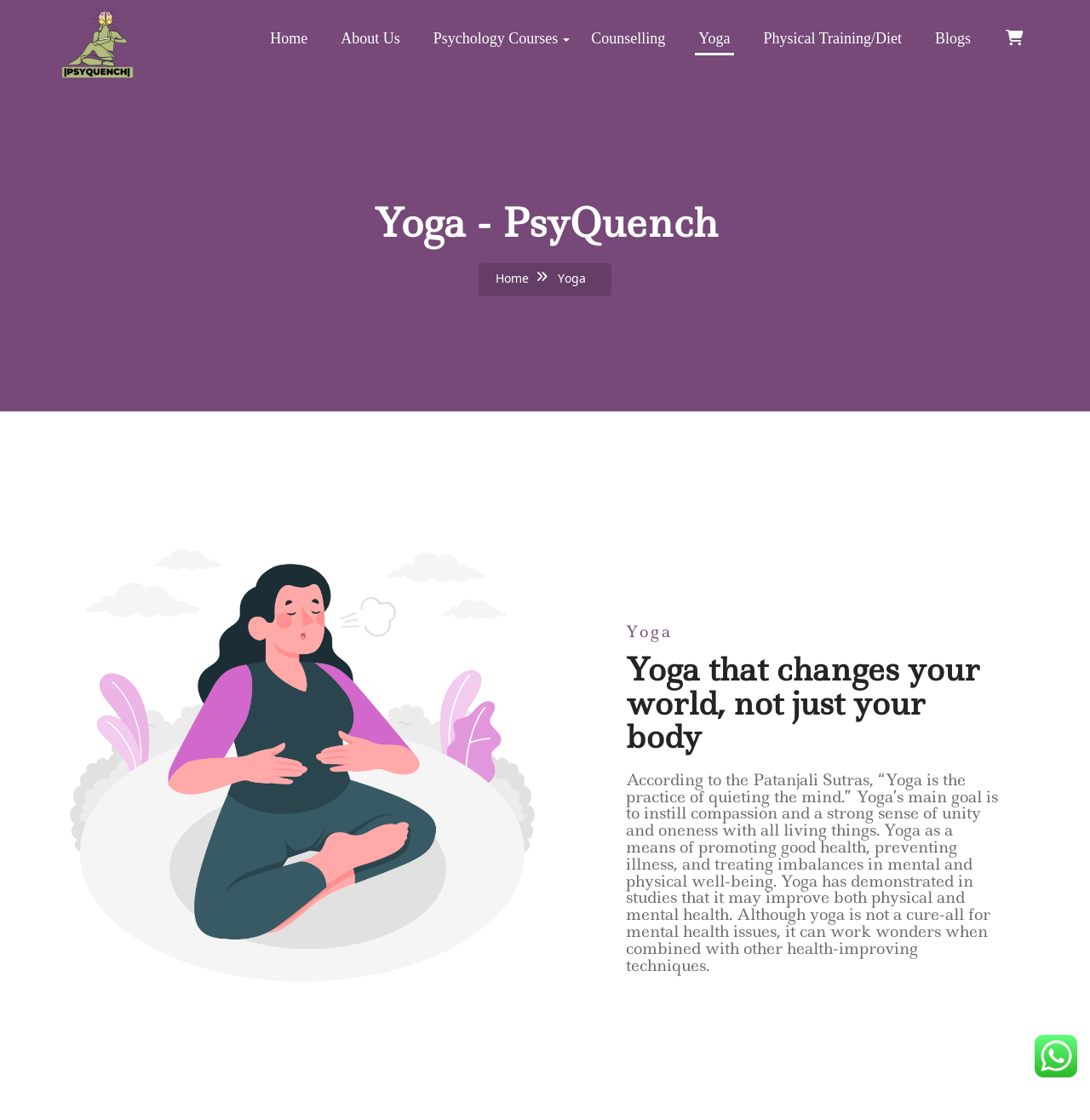Based on the image, give a detailed response to the question: What is the purpose of yoga according to the webpage?

According to the webpage, yoga is a means of promoting good health, preventing illness, and treating imbalances in mental and physical well-being, as stated in the paragraph describing the benefits of yoga.